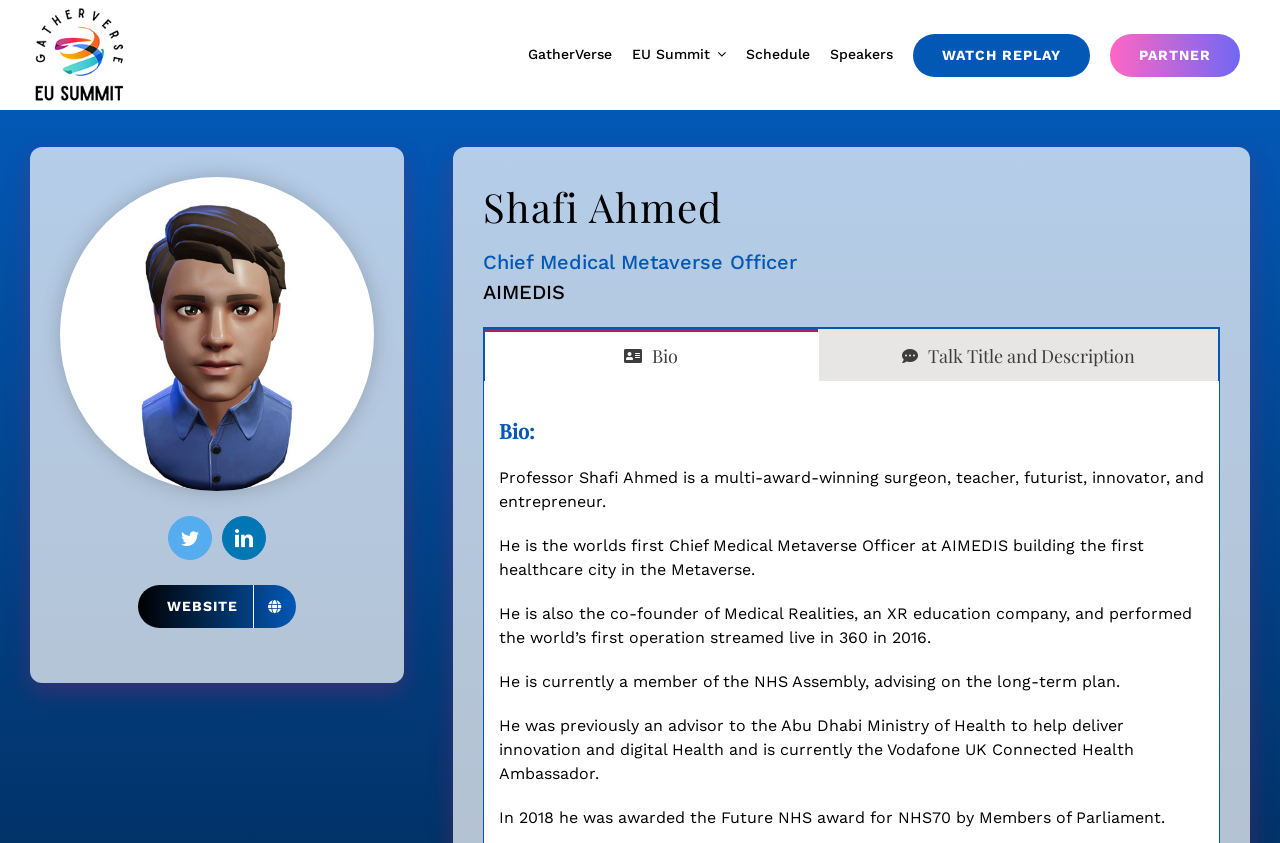Determine the bounding box coordinates of the area to click in order to meet this instruction: "Click on the 'ADD TO CART' button".

None